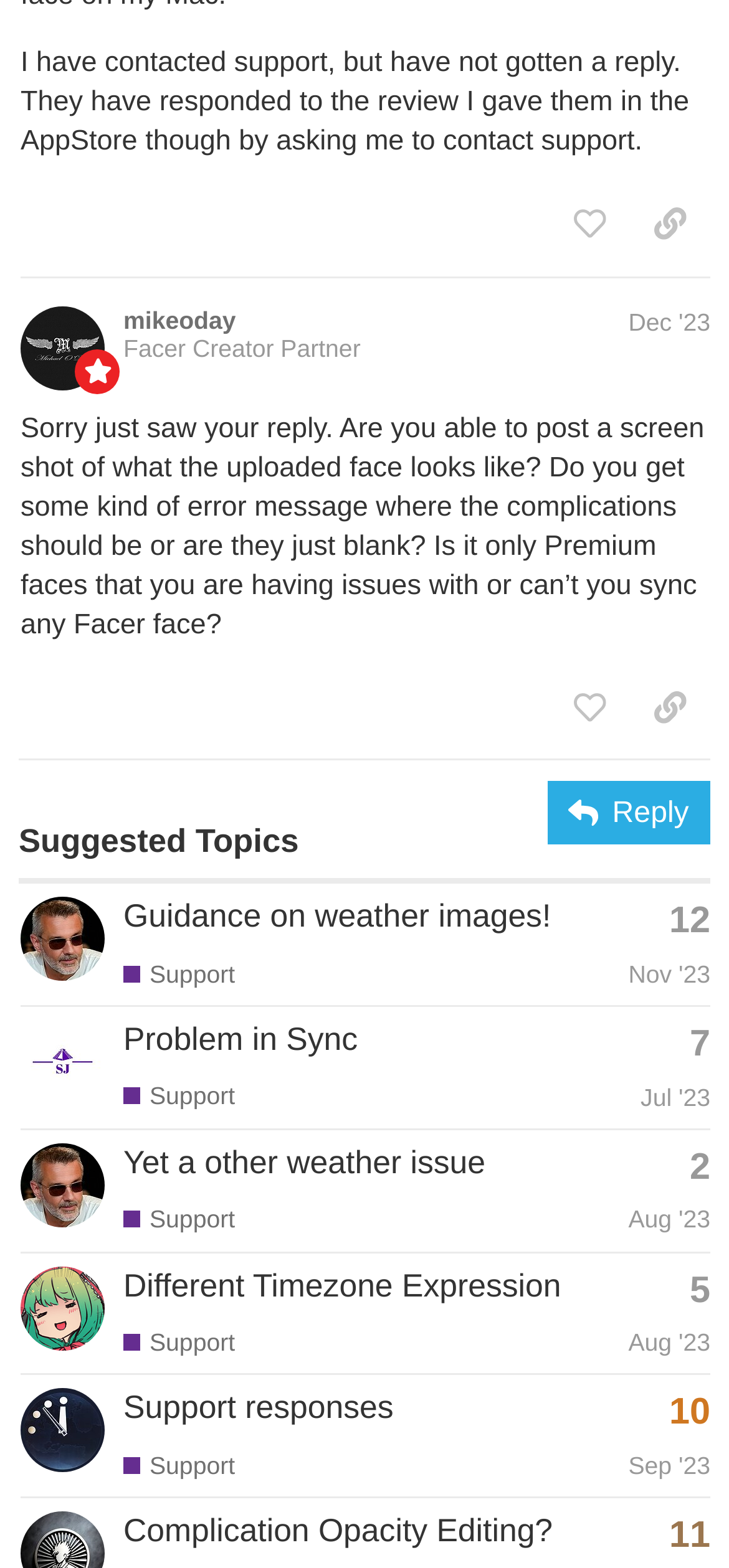Locate the bounding box coordinates of the area to click to fulfill this instruction: "Share a link to this post". The bounding box should be presented as four float numbers between 0 and 1, in the order [left, top, right, bottom].

[0.864, 0.121, 0.974, 0.166]